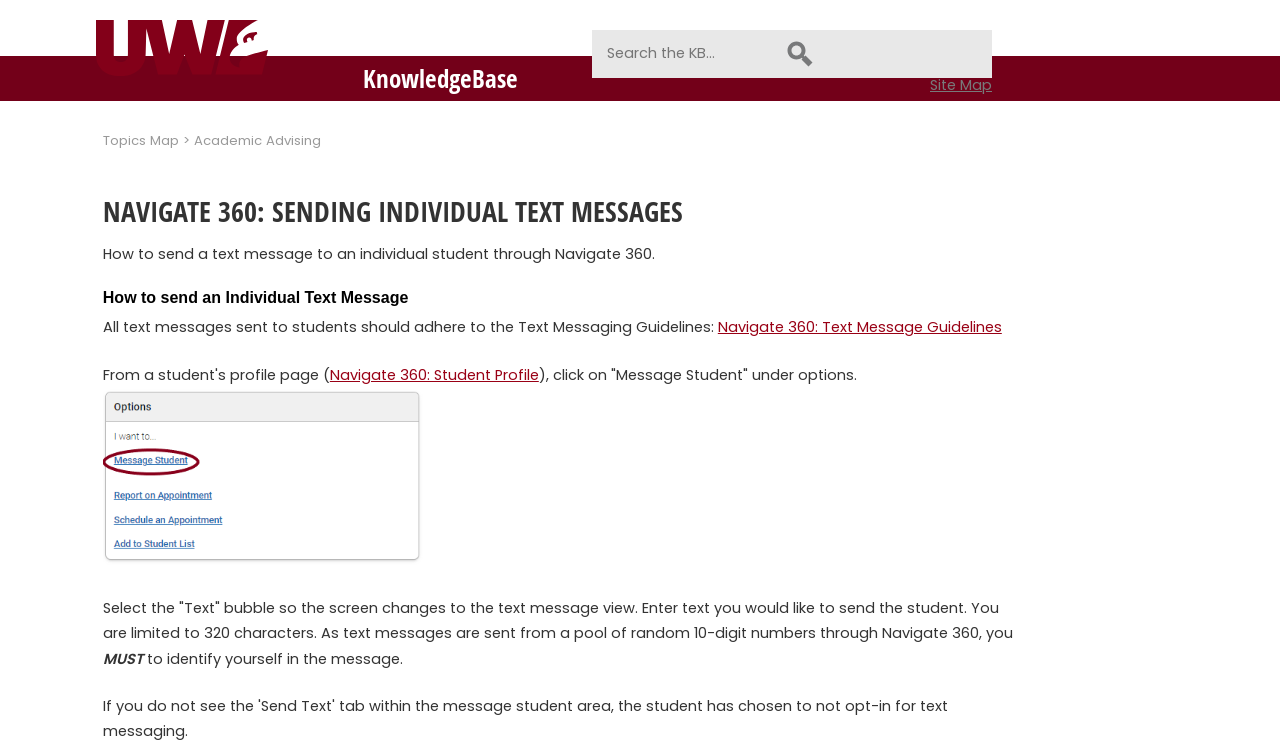Find and provide the bounding box coordinates for the UI element described with: "Catch Themes".

None